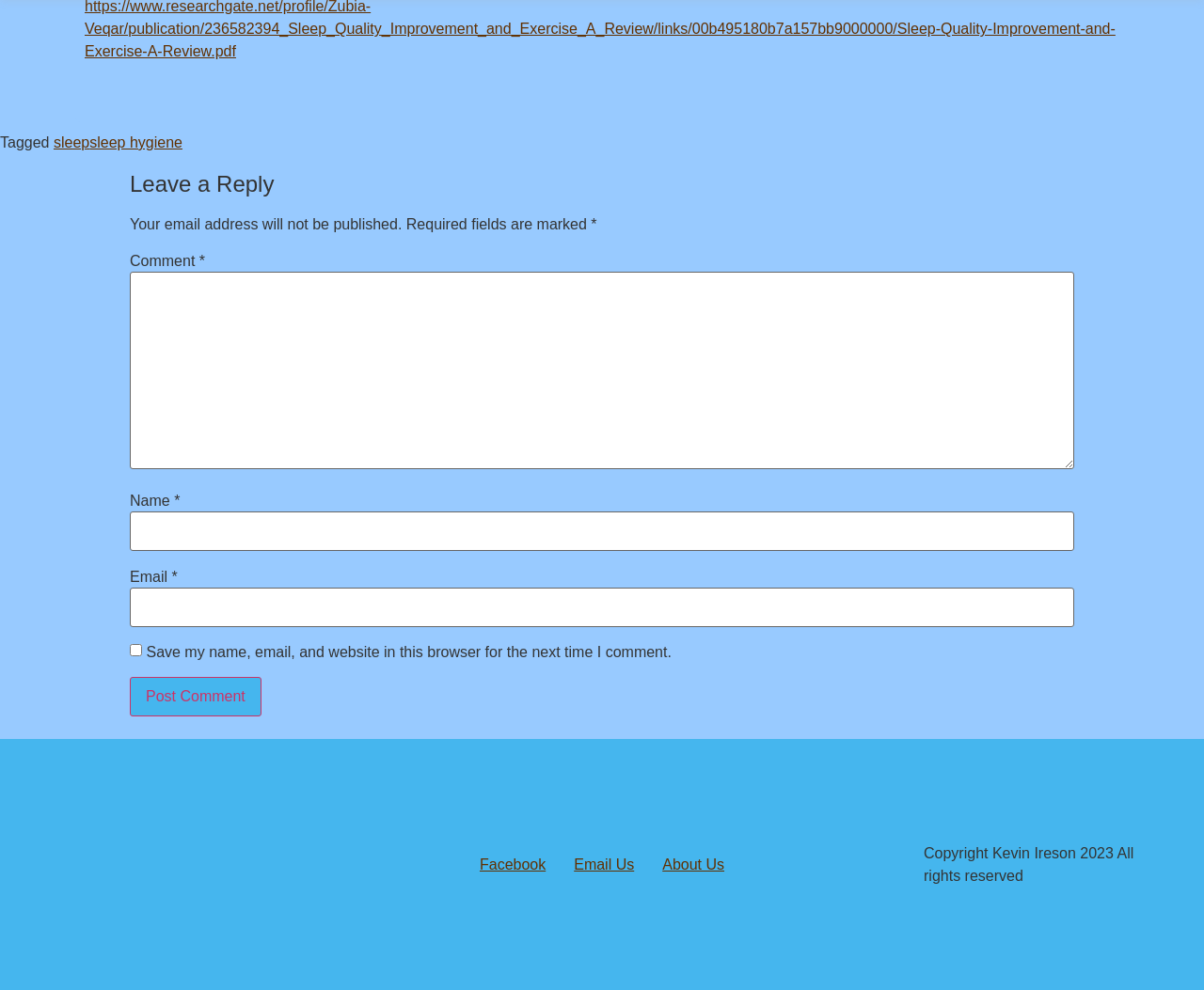Identify the bounding box coordinates of the section that should be clicked to achieve the task described: "Click the 'Email Us' link".

[0.465, 0.857, 0.538, 0.889]